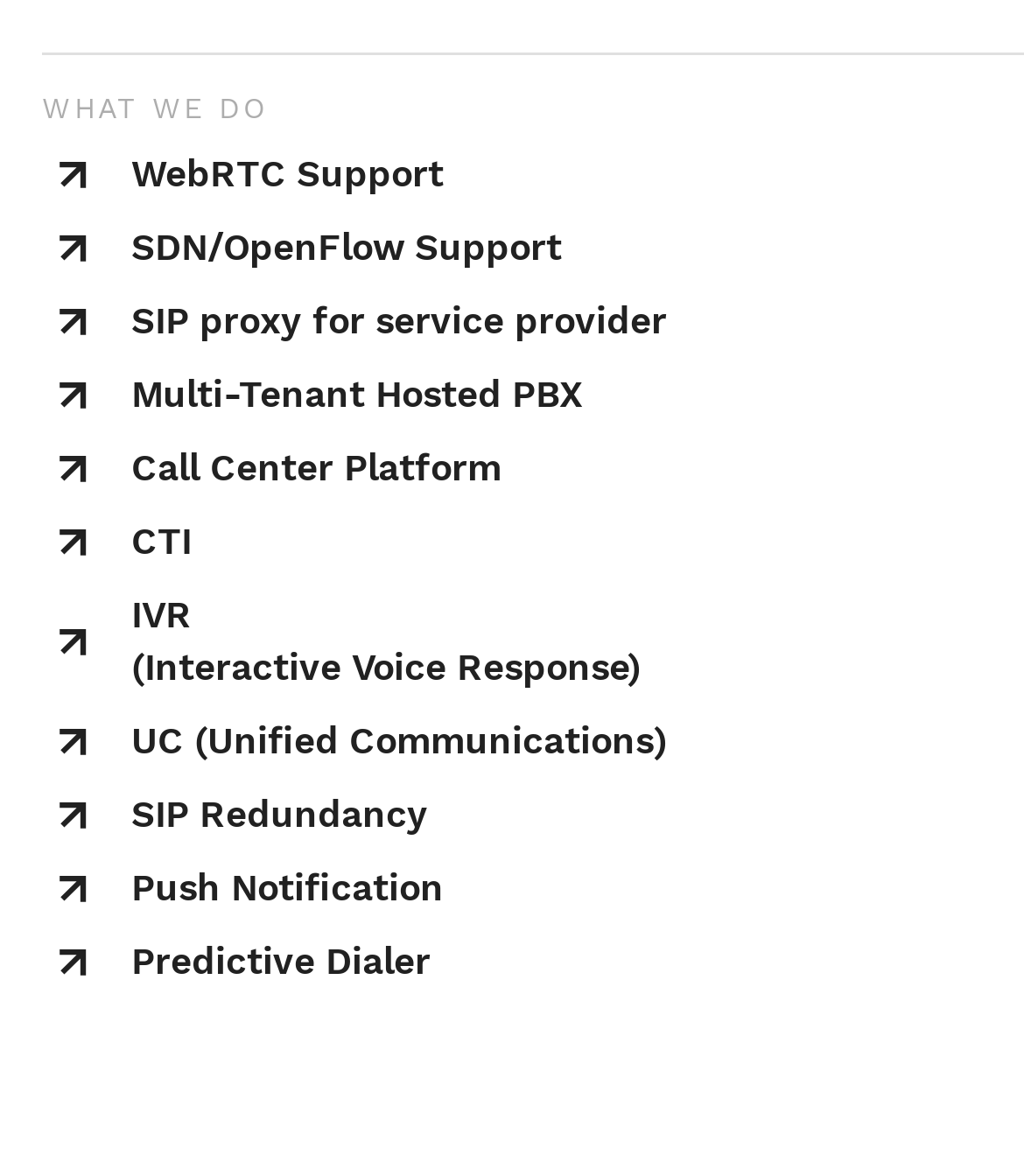Find the bounding box coordinates of the area that needs to be clicked in order to achieve the following instruction: "Read recent news". The coordinates should be specified as four float numbers between 0 and 1, i.e., [left, top, right, bottom].

None